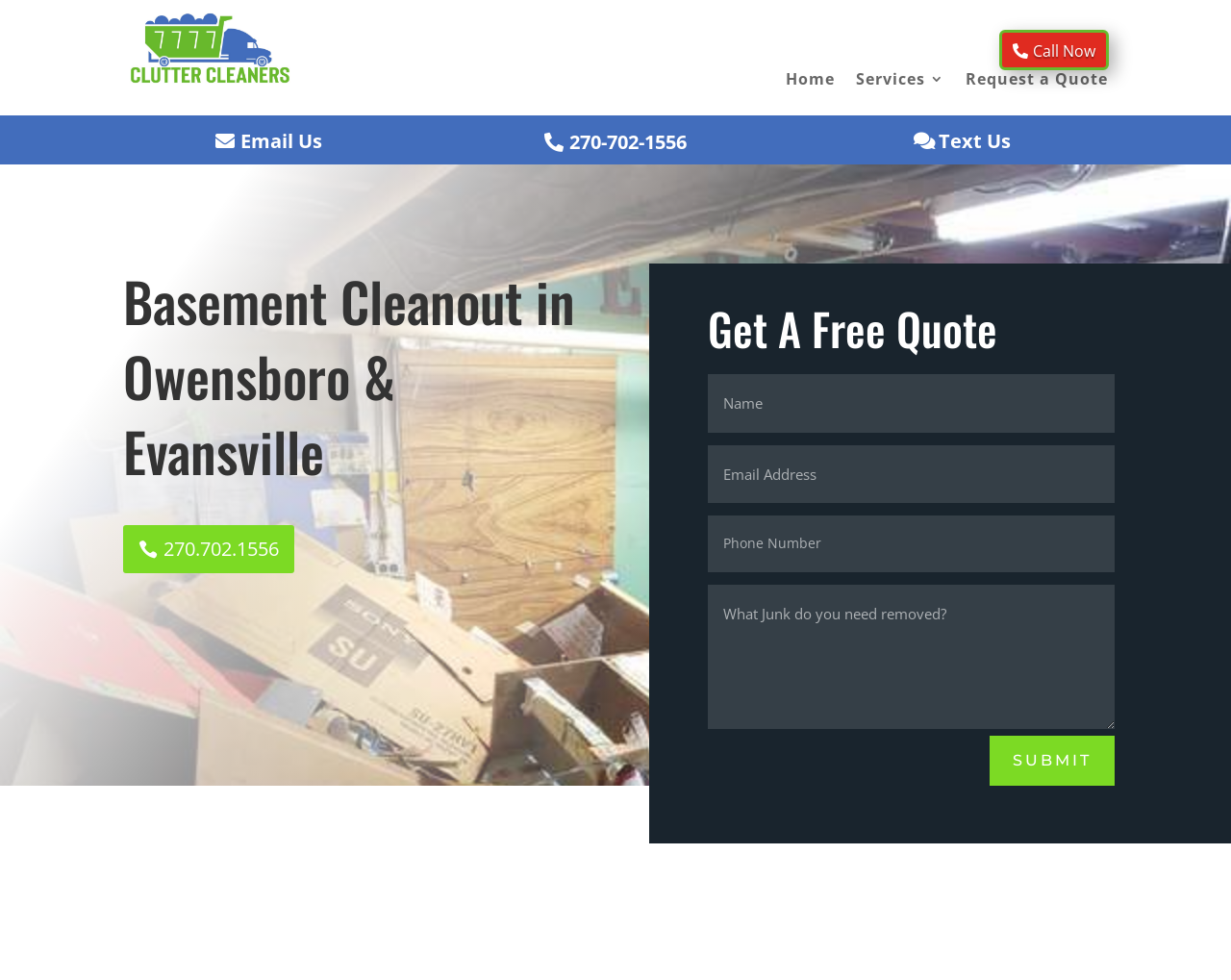Kindly determine the bounding box coordinates for the clickable area to achieve the given instruction: "Click the 'Call Now' button".

[0.812, 0.03, 0.901, 0.071]